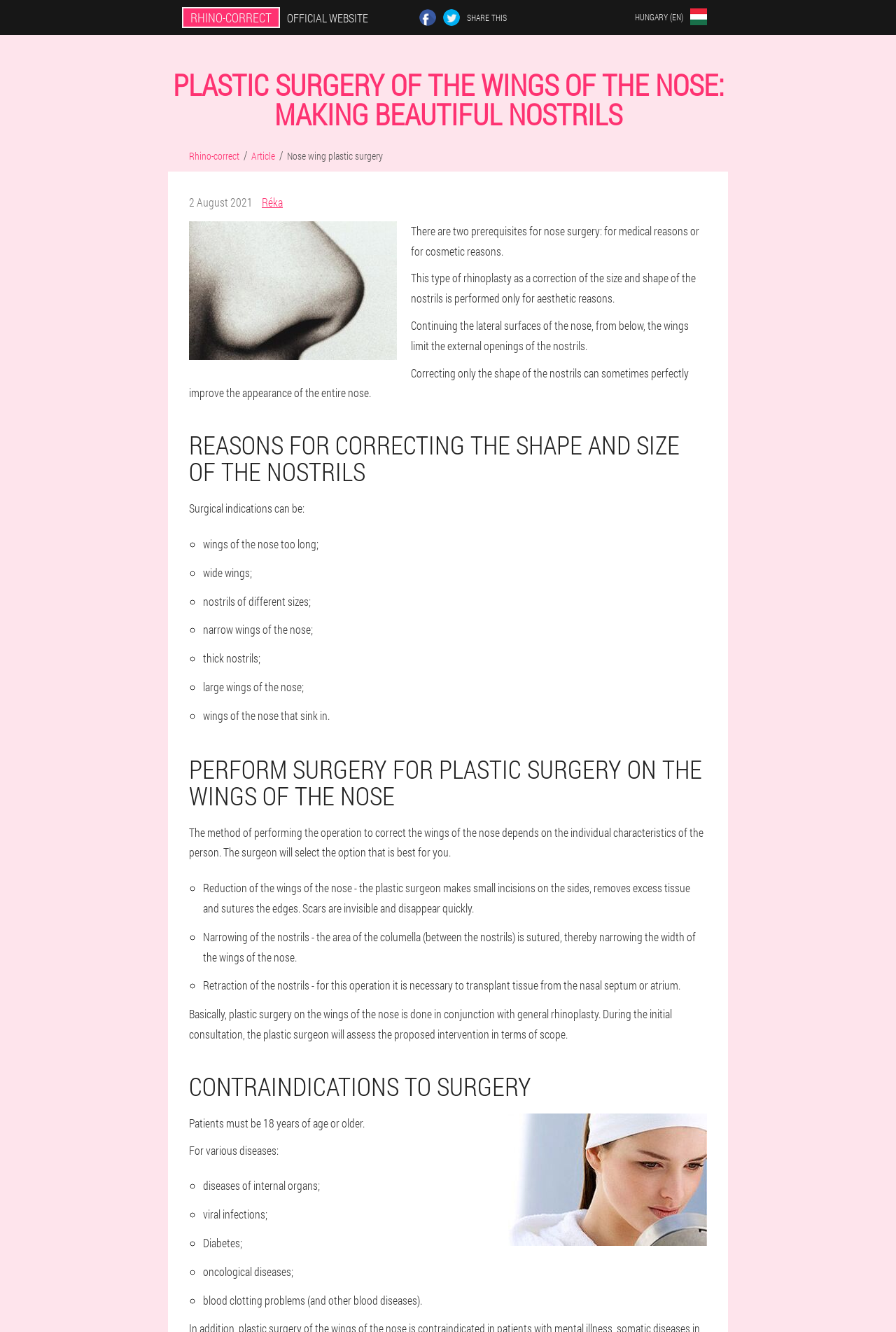Provide your answer in a single word or phrase: 
What is the purpose of plastic surgery on the wings of the nose?

Aesthetic reasons